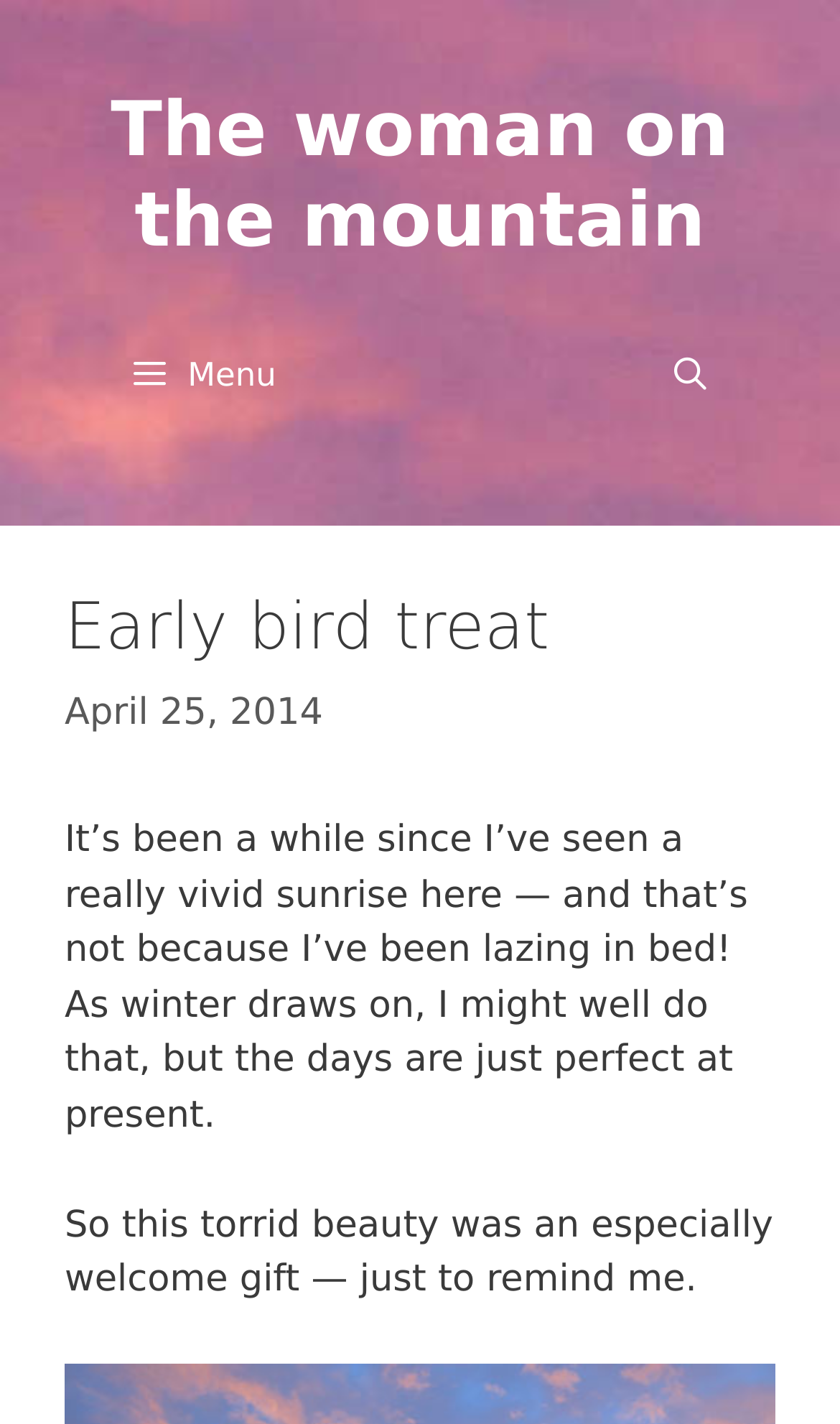Describe all the key features of the webpage in detail.

The webpage is about a personal experience or story, titled "Early bird treat – The woman on the mountain". At the top of the page, there is a banner with the site's name. Below the banner, there is a primary navigation menu with a link to "The woman on the mountain" and a button to open a search bar. The navigation menu also has a menu button with an icon.

Below the navigation menu, there is a header section with a heading that reads "Early bird treat". Next to the heading, there is a time stamp indicating the date "April 25, 2014". 

The main content of the page consists of two paragraphs of text. The first paragraph describes the author's experience of seeing a vivid sunrise, and how they appreciate the perfect days during this time of year. The second paragraph is a continuation of the author's thoughts, expressing gratitude for the beautiful sunrise.

There are no images on the page. The layout is organized, with clear headings and concise text. The navigation menu and header section are positioned at the top of the page, with the main content below.